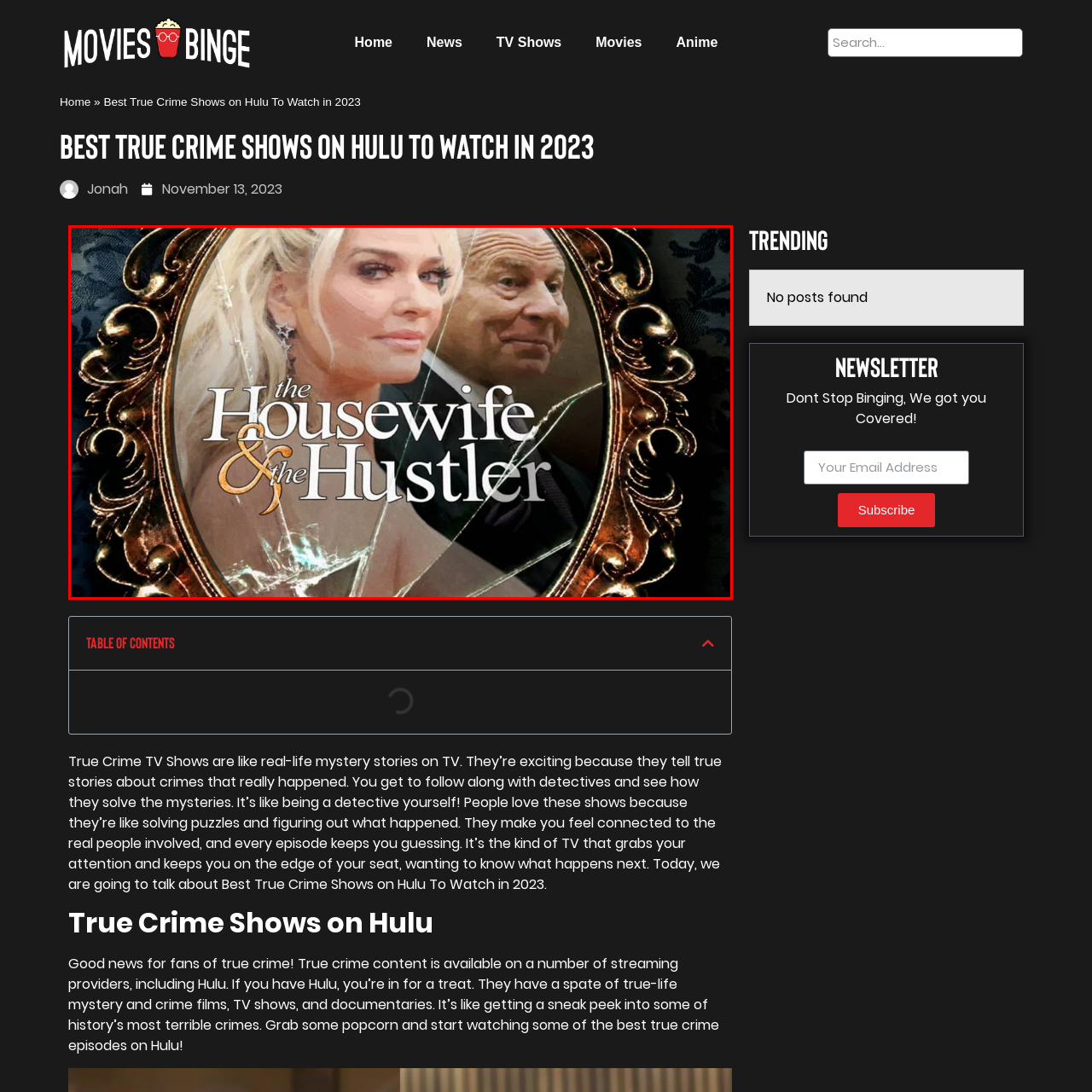View the part of the image marked by the red boundary and provide a one-word or short phrase answer to this question: 
How many figures are depicted in the background?

Two